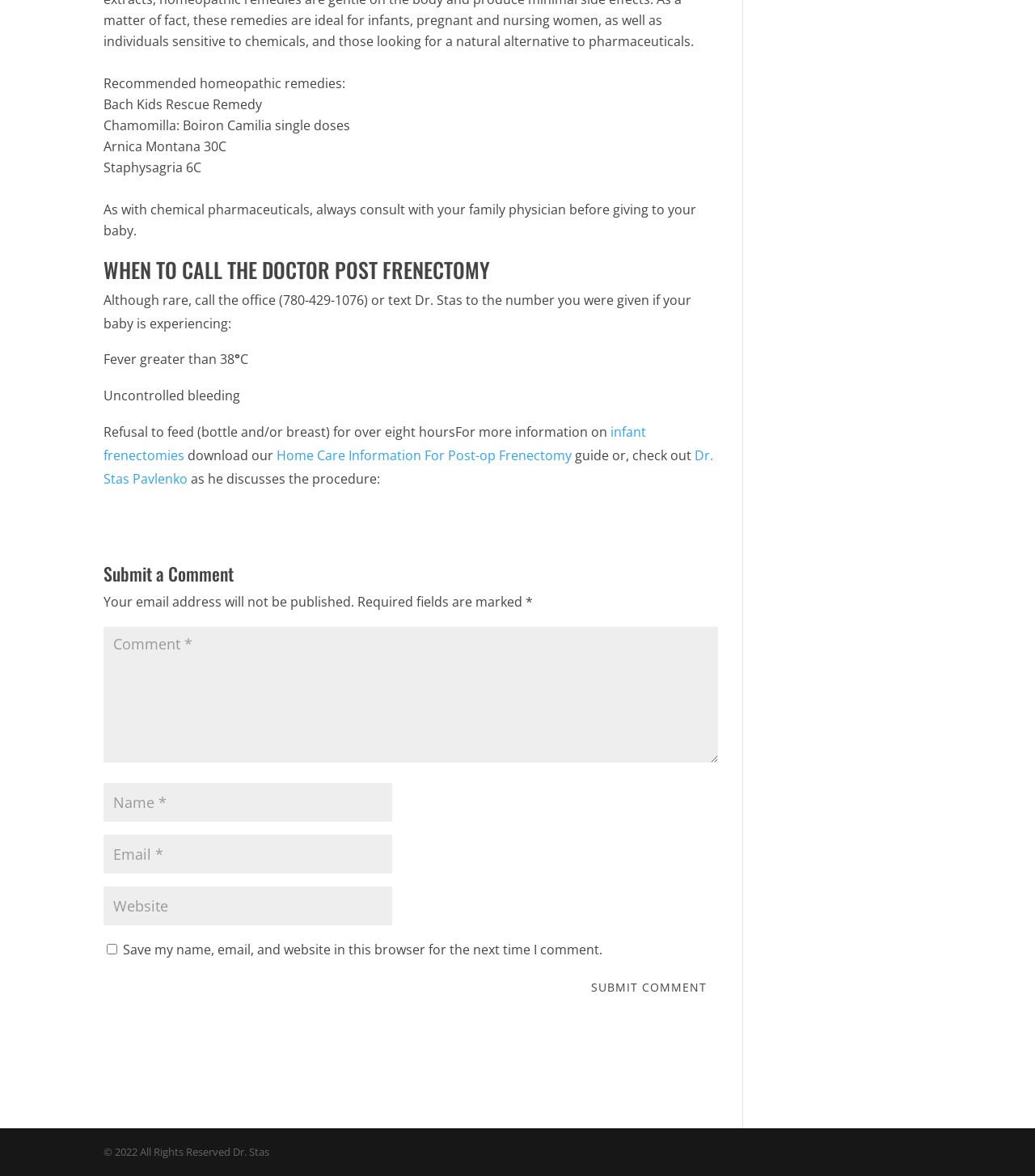Look at the image and write a detailed answer to the question: 
What is the recommended homeopathic remedy for kids?

The webpage lists several recommended homeopathic remedies, and the first one mentioned is Bach Kids Rescue Remedy, which suggests that it is a suitable option for kids.